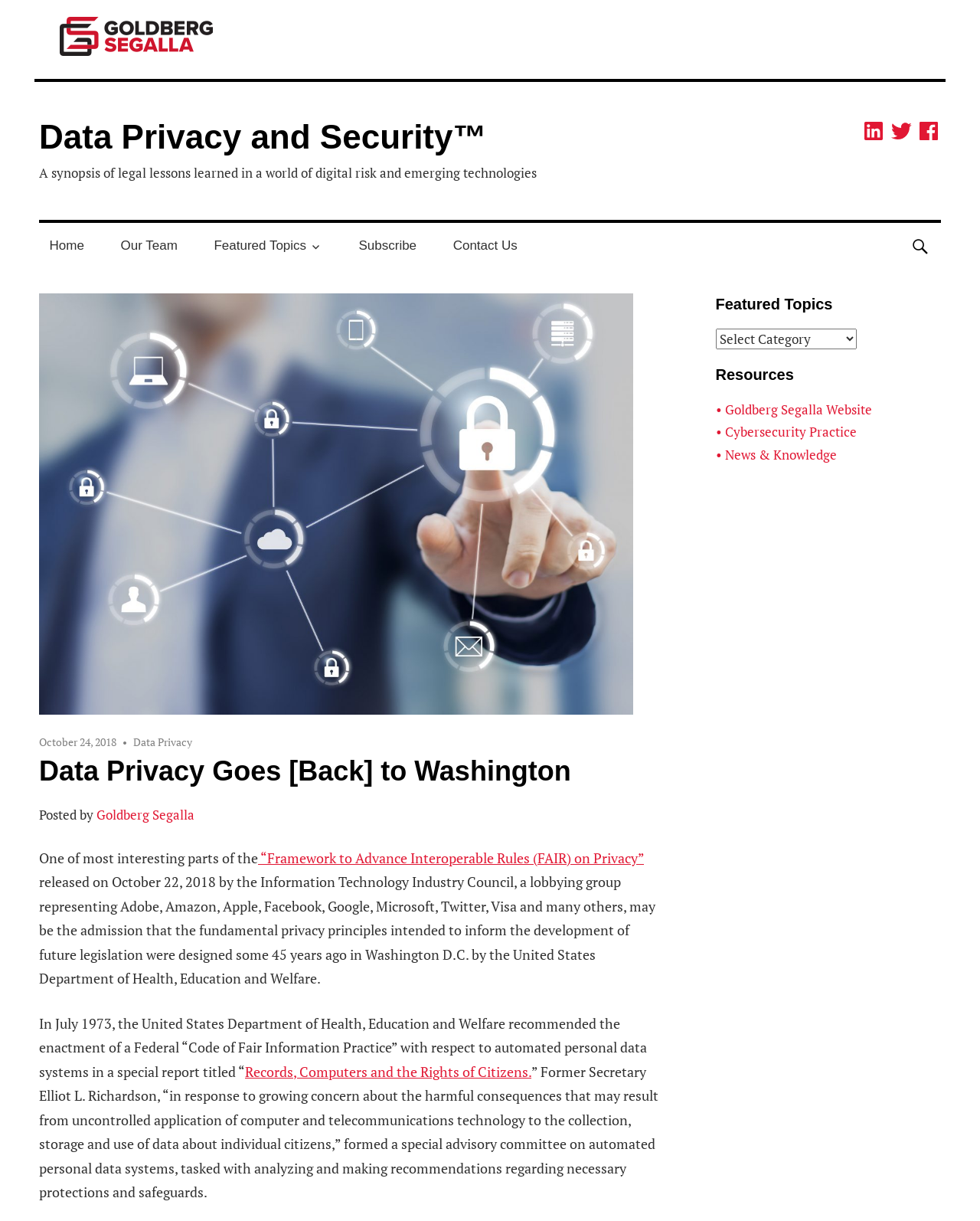Summarize the webpage comprehensively, mentioning all visible components.

The webpage is about data privacy and security, with a focus on a specific article titled "Data Privacy Goes [Back] to Washington". At the top left, there is a link to "Goldberg Segalla" accompanied by an image of the same name. Below this, there is a link to "Skip to content". 

On the top right, there are social media links to LinkedIn, Twitter, and Facebook, as well as a search icon. Below these, there is a navigation menu with links to "Home", "Our Team", "Featured Topics", "Subscribe", and "Contact Us".

The main content of the page is an article about data privacy, with a heading "Data Privacy Goes [Back] to Washington" and a subheading that describes the article as "A synopsis of legal lessons learned in a world of digital risk and emerging technologies". The article is divided into several sections, with links to related topics and references to specific dates and organizations.

On the right side of the page, there is a complementary section with headings "Featured Topics" and "Resources", which contain links to related topics and resources, including the Goldberg Segalla website, cybersecurity practice, and news and knowledge.

Overall, the webpage appears to be a blog or news article about data privacy and security, with a focus on providing information and resources to readers.